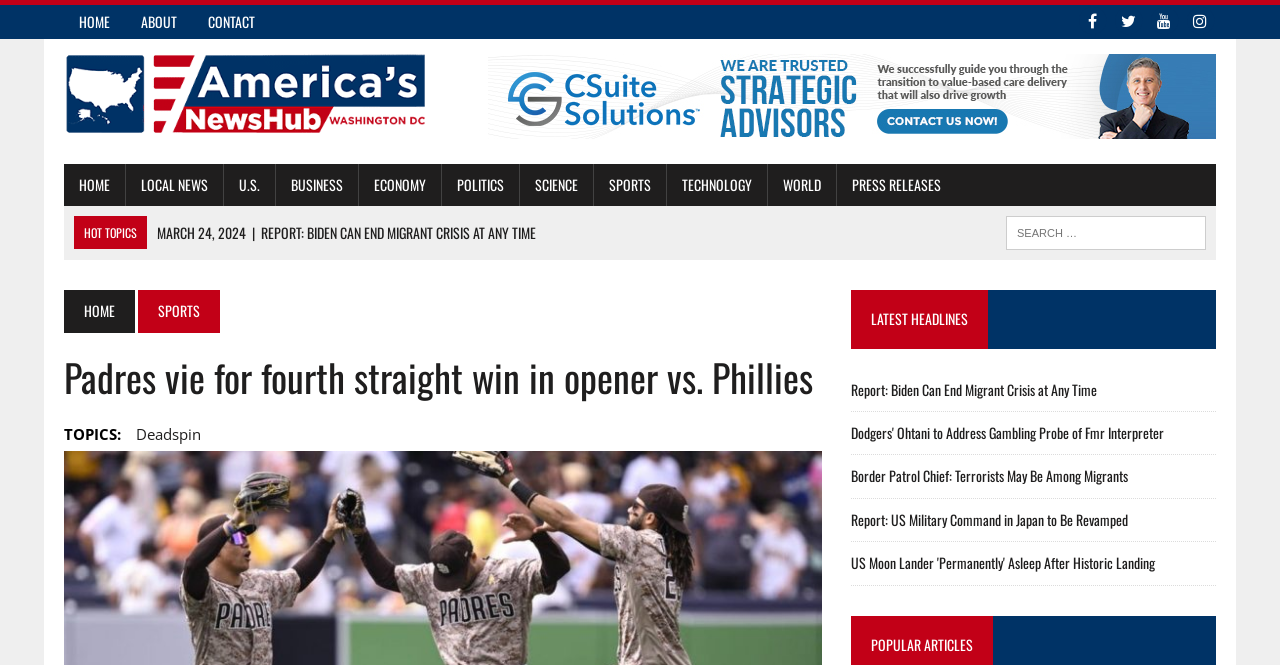Look at the image and give a detailed response to the following question: What is the name of the news organization?

I found the name of the news organization 'Washington DC NewsHub' at the top left corner of the webpage.